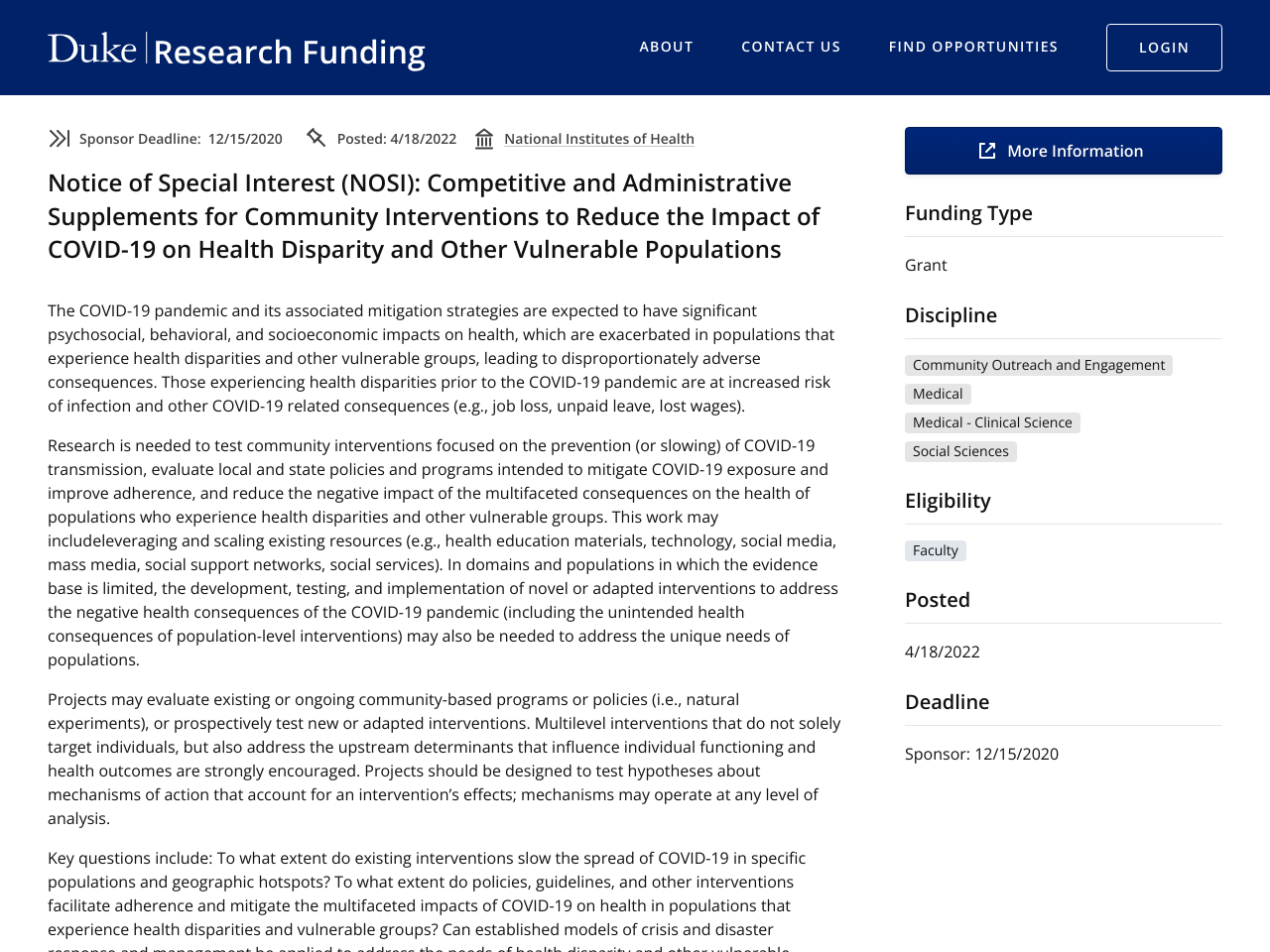Provide the bounding box coordinates of the HTML element this sentence describes: "Faculty".

[0.712, 0.568, 0.761, 0.59]